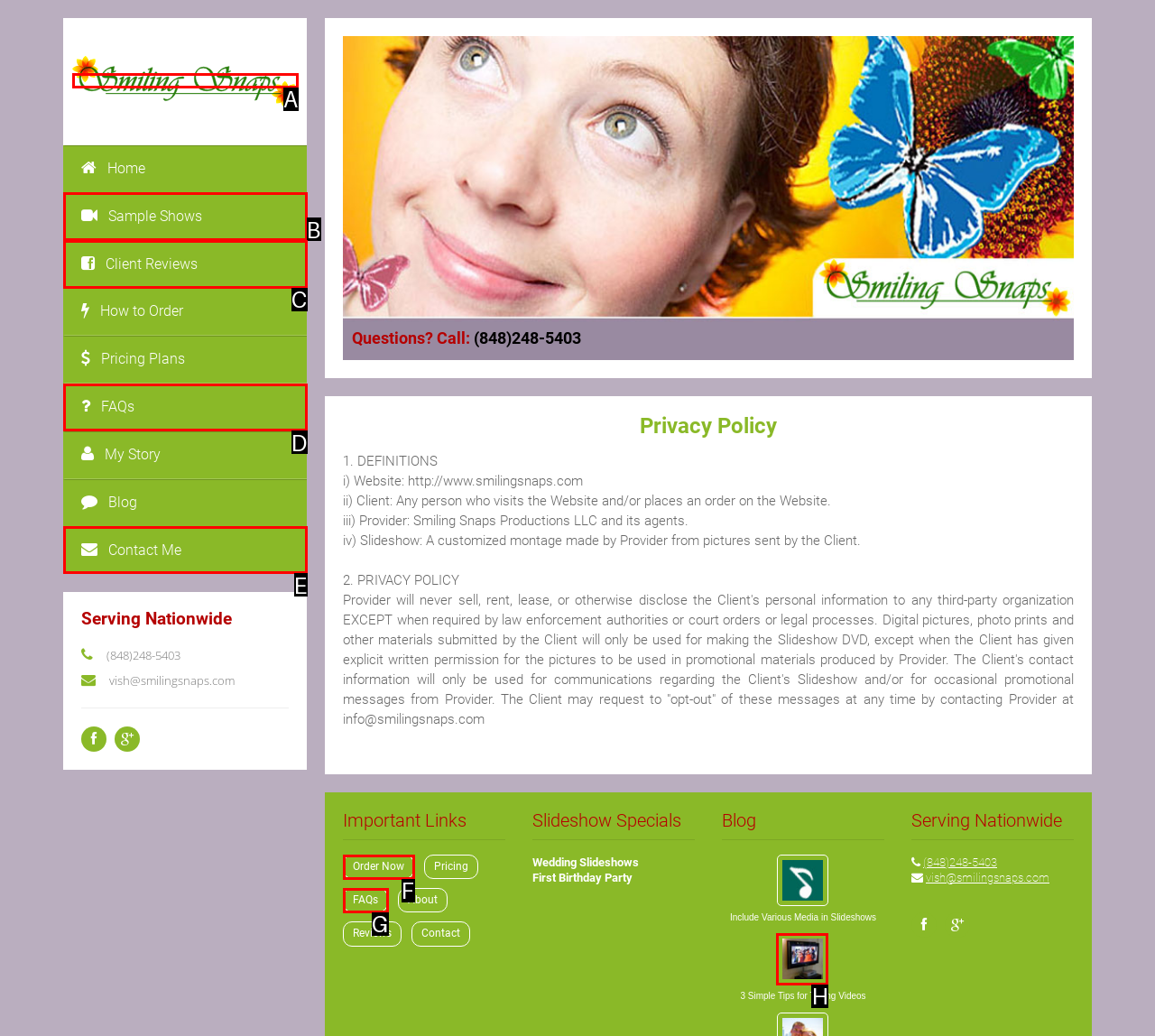Provide the letter of the HTML element that you need to click on to perform the task: Contact Me.
Answer with the letter corresponding to the correct option.

E